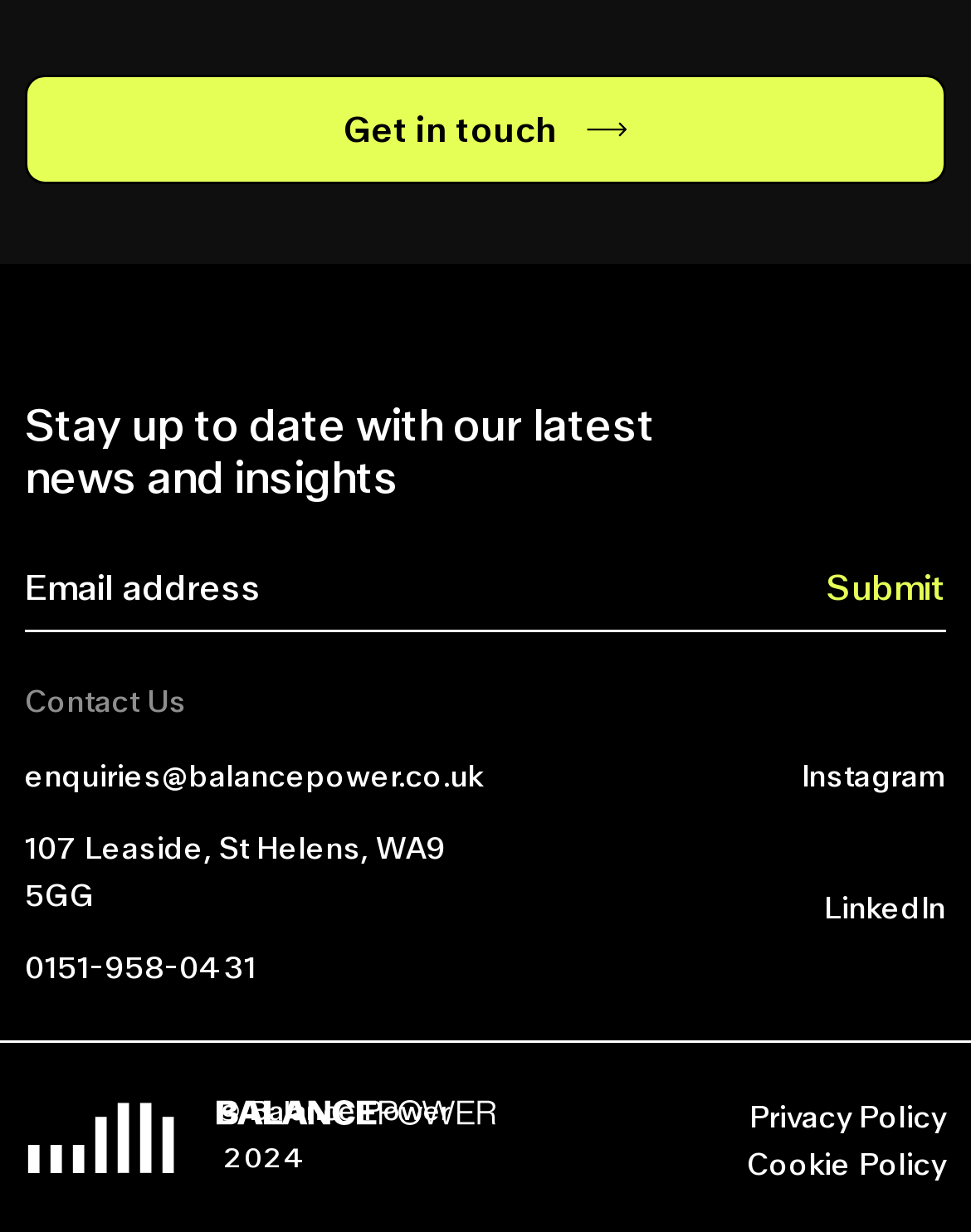Please answer the following question using a single word or phrase: 
What is the company's address?

107 Leaside, St Helens, WA9 5GG